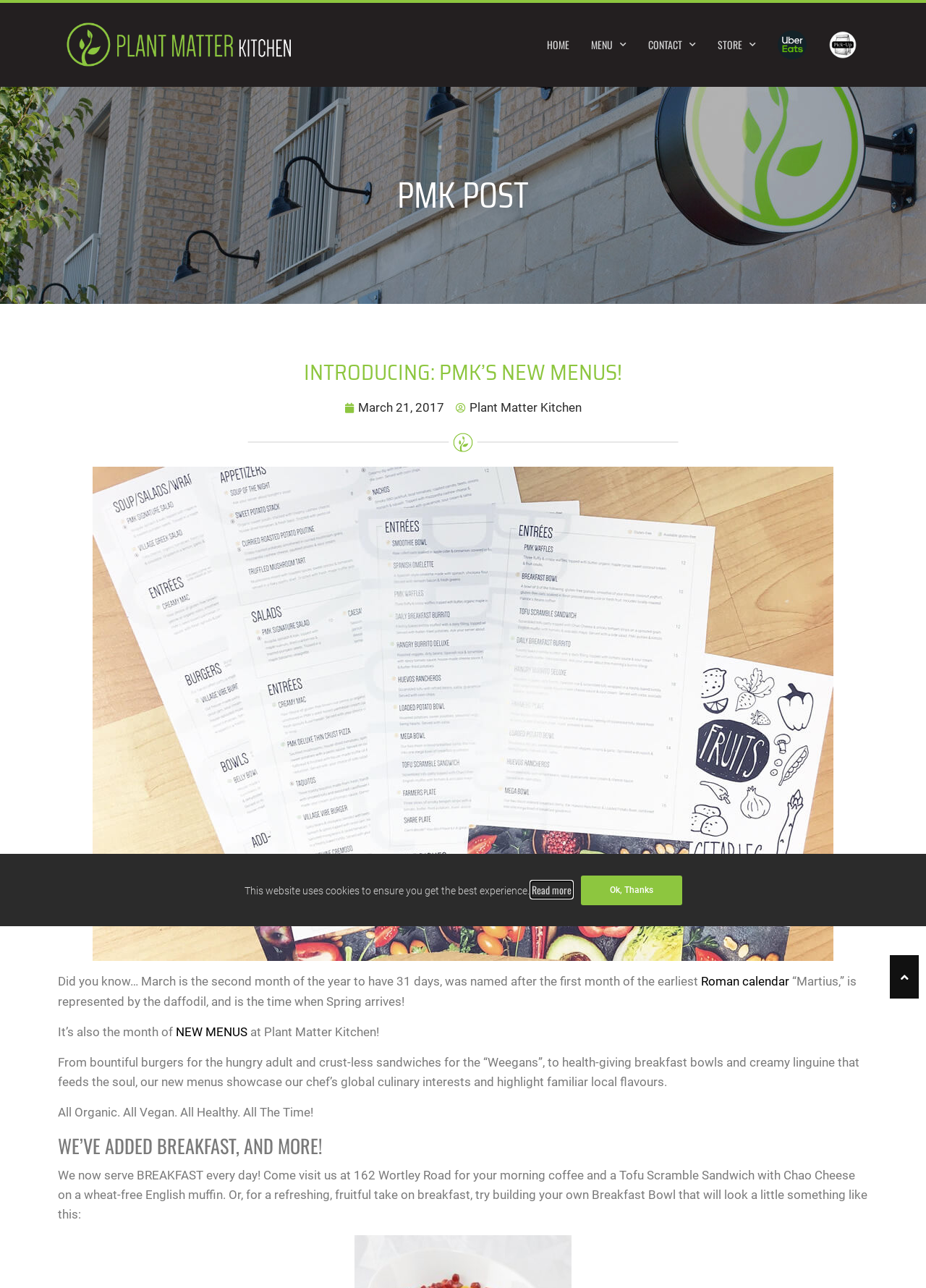Explain in detail what is displayed on the webpage.

This webpage is about Plant Matter Kitchen, a vegan restaurant. At the top, there are six links: an empty link, "HOME", "MENU", "CONTACT", "STORE", and another empty link. Each of these links has a small icon next to it. To the right of these links, there are two small images.

Below the links, there is a large heading that reads "INTRODUCING: PMK’S NEW MENUS!" in bold font. Underneath this heading, there is a smaller heading that reads "PMK POST". 

On the left side of the page, there is a section with a date "March 21, 2017" and the name "Plant Matter Kitchen". Below this section, there is a horizontal image that serves as a divider.

The main content of the page starts with a paragraph of text that talks about the month of March. This is followed by a link to "Roman calendar" and then another paragraph of text that describes the characteristics of March.

The next section announces the introduction of new menus at Plant Matter Kitchen, with a link to "NEW MENUS". This is followed by a paragraph of text that describes the new menu items, including breakfast bowls, burgers, and linguine.

Below this, there is a heading that reads "WE’VE ADDED BREAKFAST, AND MORE!" in bold font. The following paragraph announces that the restaurant now serves breakfast every day and describes a Tofu Scramble Sandwich and a Breakfast Bowl.

At the very bottom of the page, there is a notification that the website uses cookies, with a link to "Read more" and a button that says "Ok, Thanks".